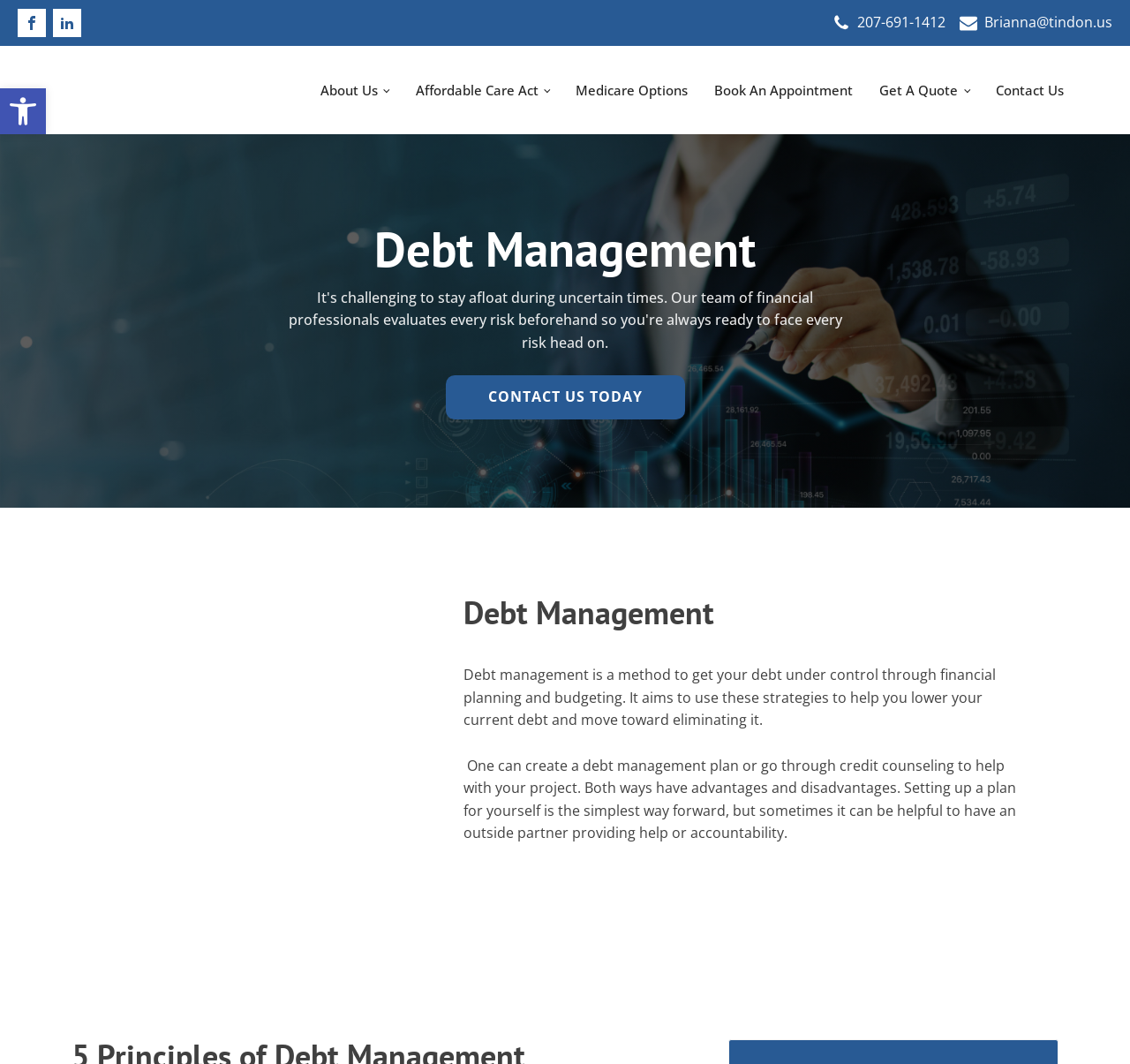Refer to the element description Contact Us and identify the corresponding bounding box in the screenshot. Format the coordinates as (top-left x, top-left y, bottom-right x, bottom-right y) with values in the range of 0 to 1.

[0.87, 0.062, 0.953, 0.107]